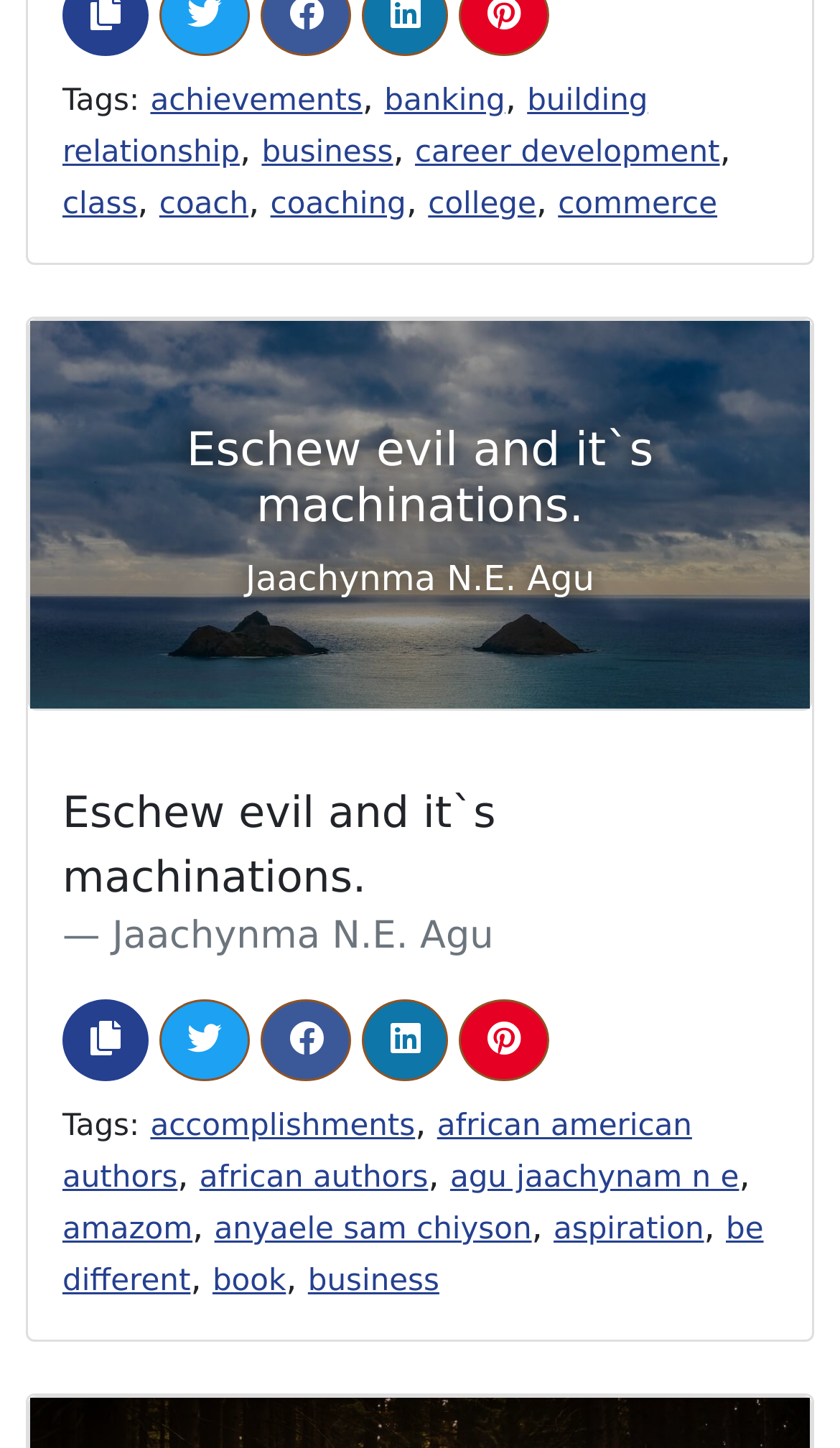Please provide a comprehensive response to the question below by analyzing the image: 
What is the first tag listed?

The first tag listed is 'achievements' which is a link element with bounding box coordinates [0.179, 0.053, 0.431, 0.081] and is located above the 'Tags:' static text element.